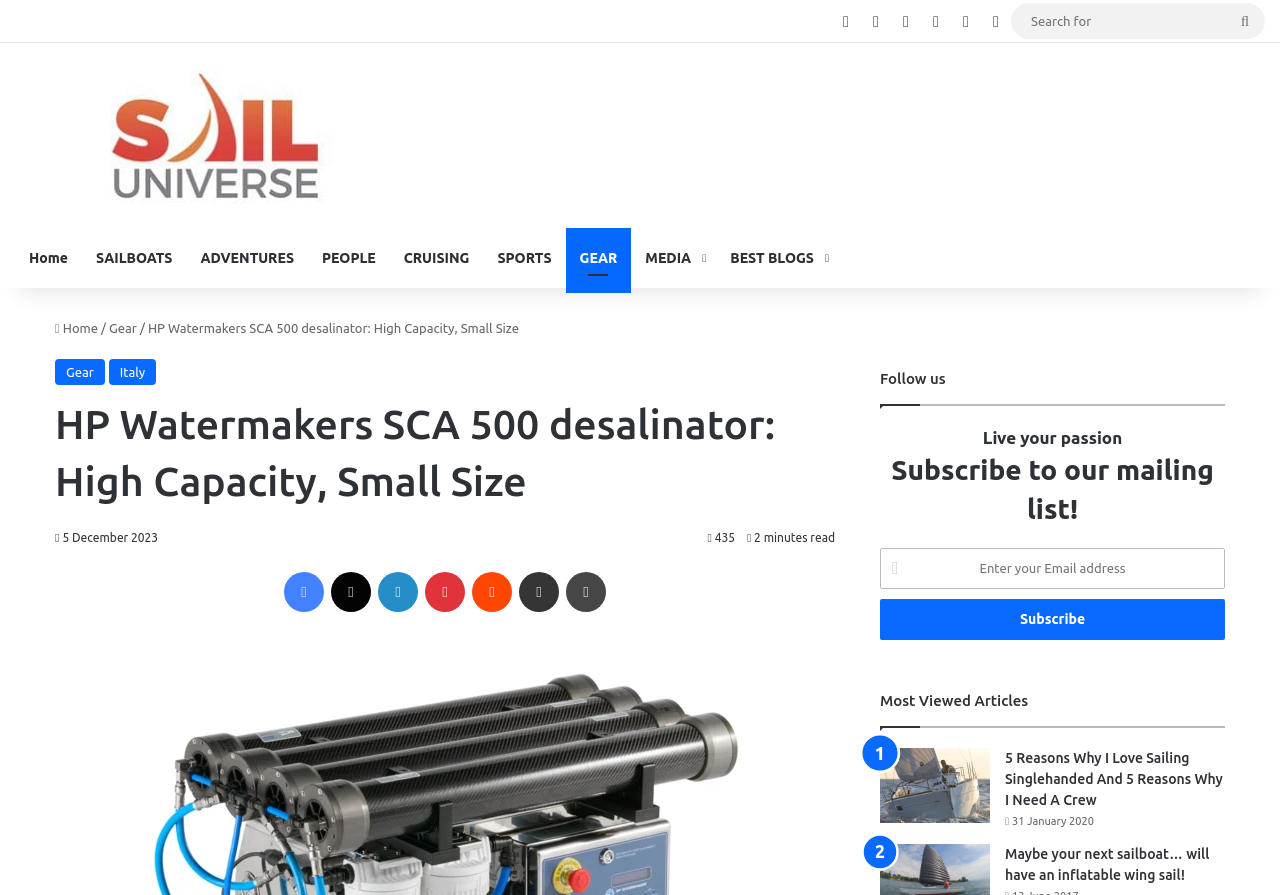What is the date of the article?
Give a single word or phrase as your answer by examining the image.

5 December 2023